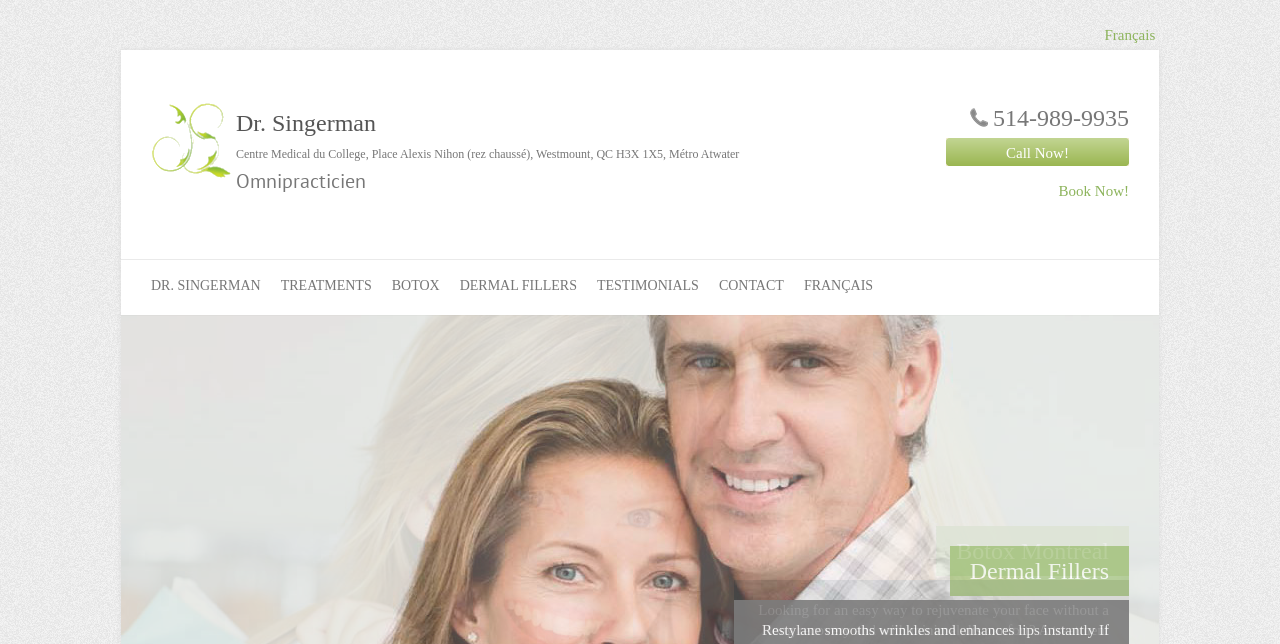Use the information in the screenshot to answer the question comprehensively: How many links are there in the top navigation menu?

I counted the number of link elements in the top navigation menu by looking at the elements with bounding box coordinates [0.118, 0.404, 0.204, 0.489], [0.219, 0.404, 0.29, 0.489], [0.306, 0.404, 0.343, 0.489], [0.359, 0.404, 0.451, 0.489], [0.466, 0.404, 0.546, 0.489], [0.562, 0.404, 0.612, 0.489], and [0.628, 0.404, 0.682, 0.489].